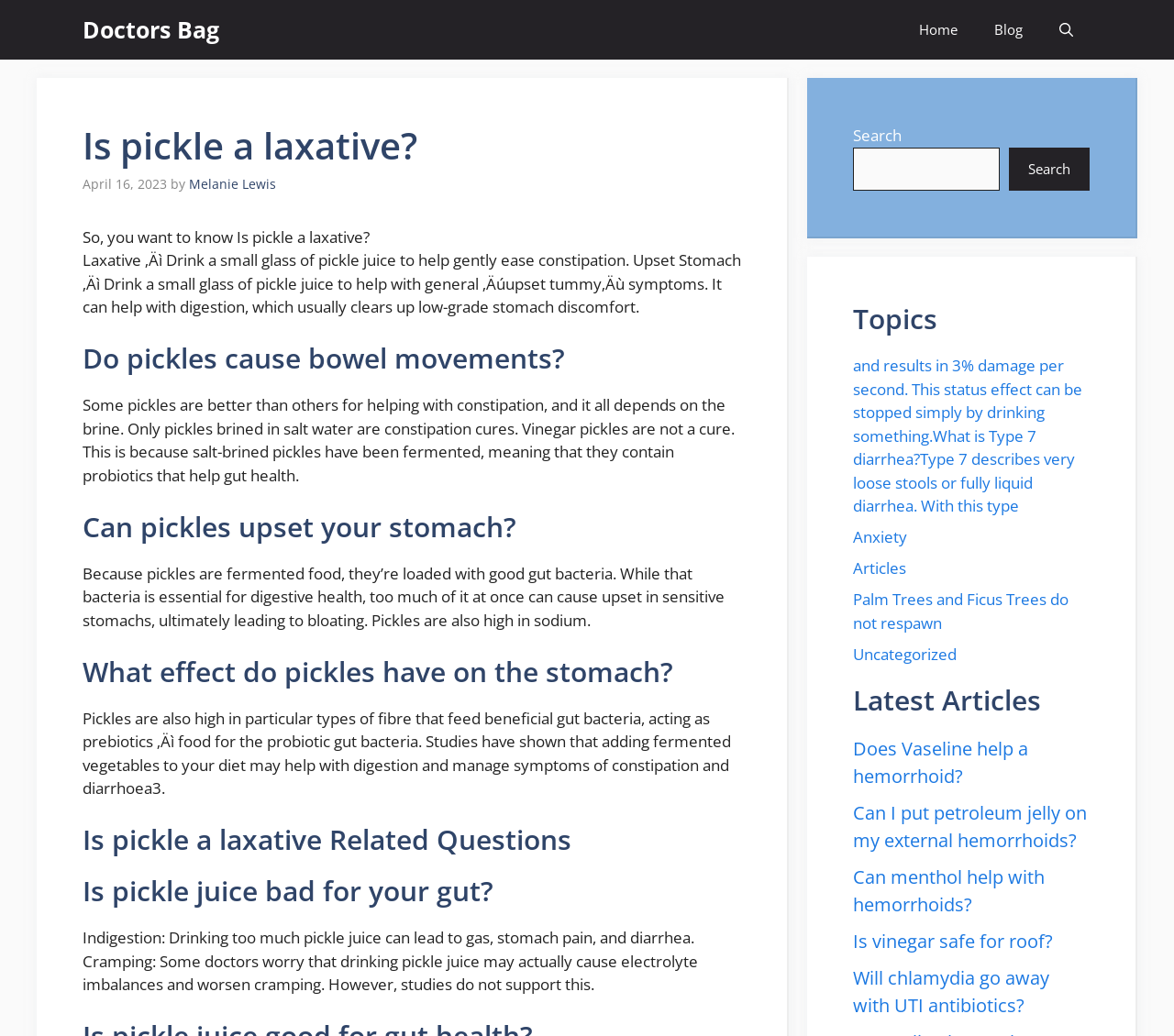What is the date of the current article?
Answer with a single word or short phrase according to what you see in the image.

April 16, 2023